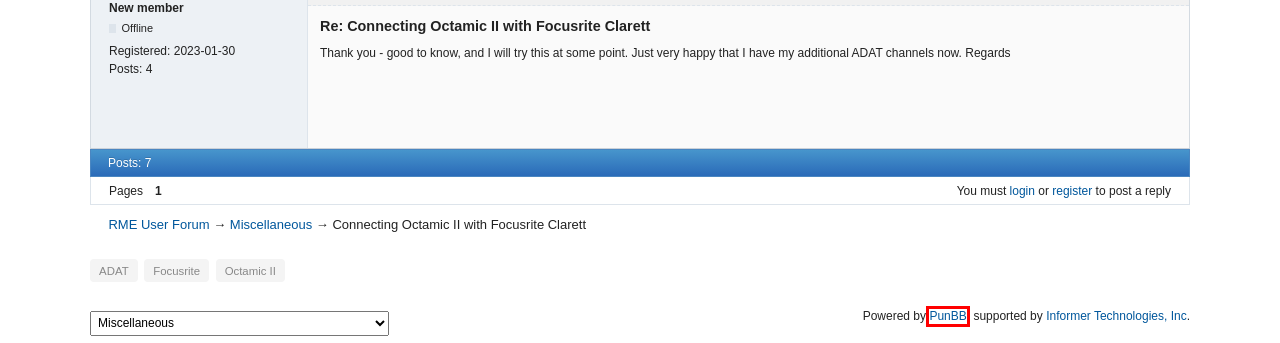You are provided with a screenshot of a webpage containing a red rectangle bounding box. Identify the webpage description that best matches the new webpage after the element in the bounding box is clicked. Here are the potential descriptions:
A. Recently active topics (Page 1) — RME User Forum
B. Search — RME User Forum
C. ramses's profile — RME User Forum
D. Unanswered topics (Page 1) — RME User Forum
E. Login to RME User Forum — RME User Forum
F. Search results (Page 1) — RME User Forum
G. PunBB
H. User list (Page 1) — RME User Forum

G